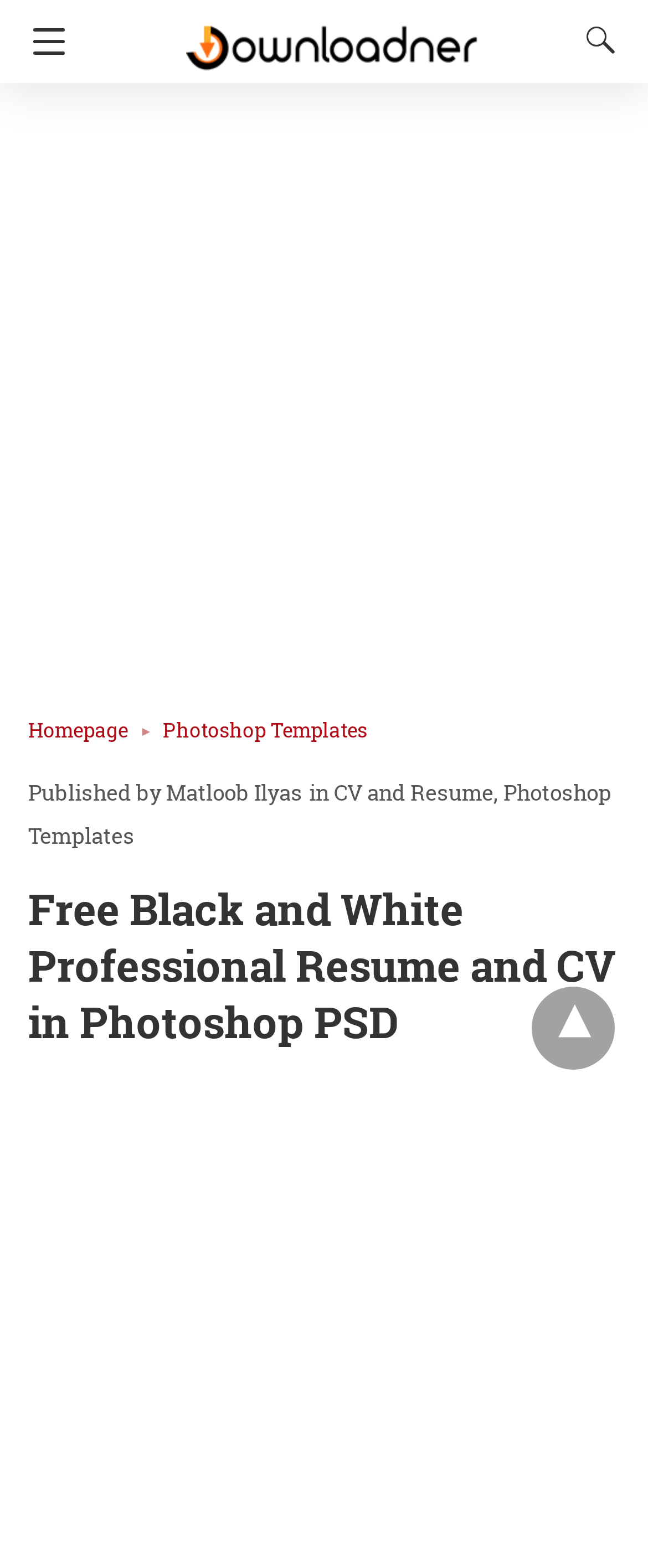Determine the bounding box coordinates of the target area to click to execute the following instruction: "Search for something."

[0.869, 0.012, 0.962, 0.04]